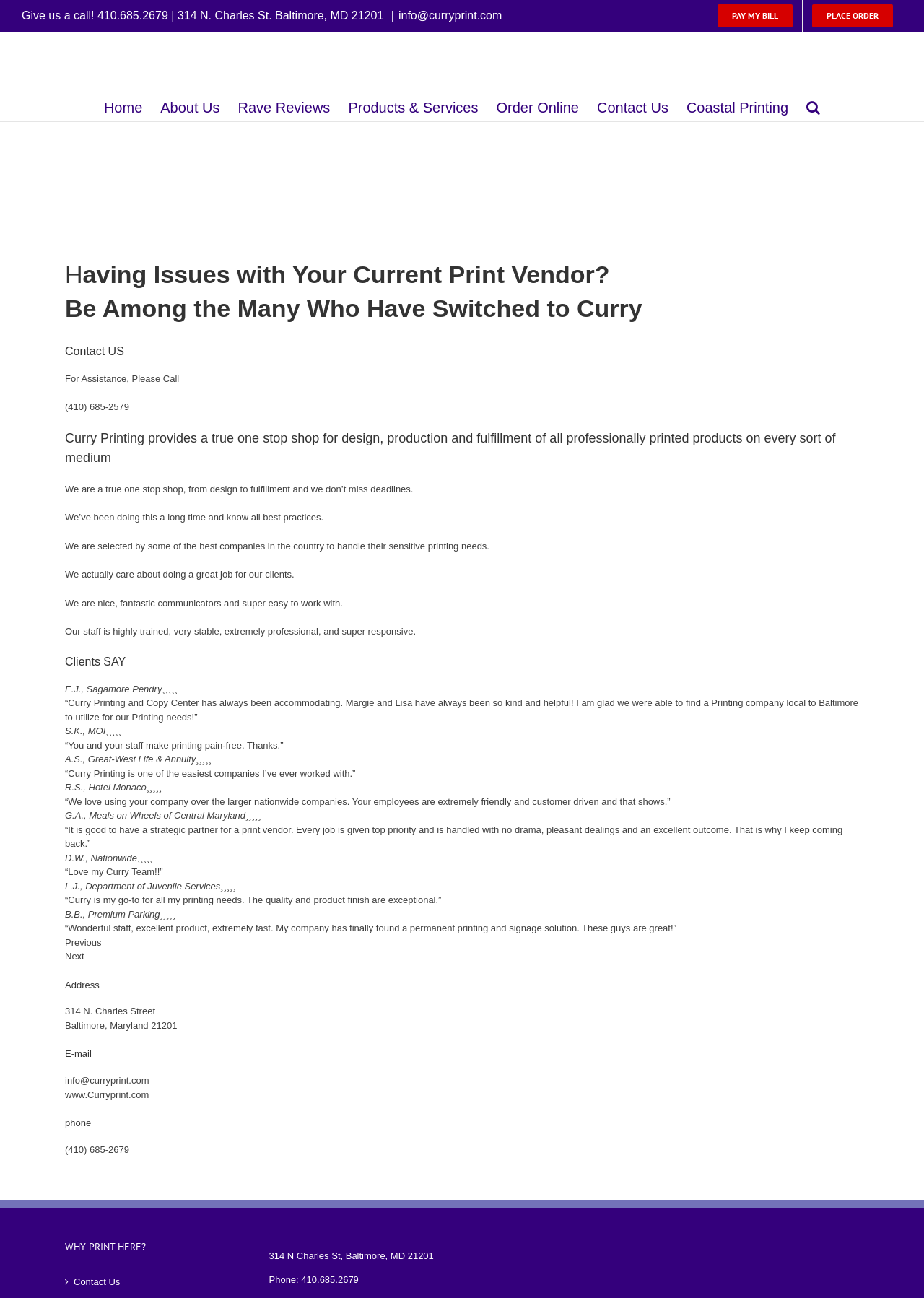Point out the bounding box coordinates of the section to click in order to follow this instruction: "Call (410) 685-2579 for assistance".

[0.07, 0.309, 0.14, 0.318]